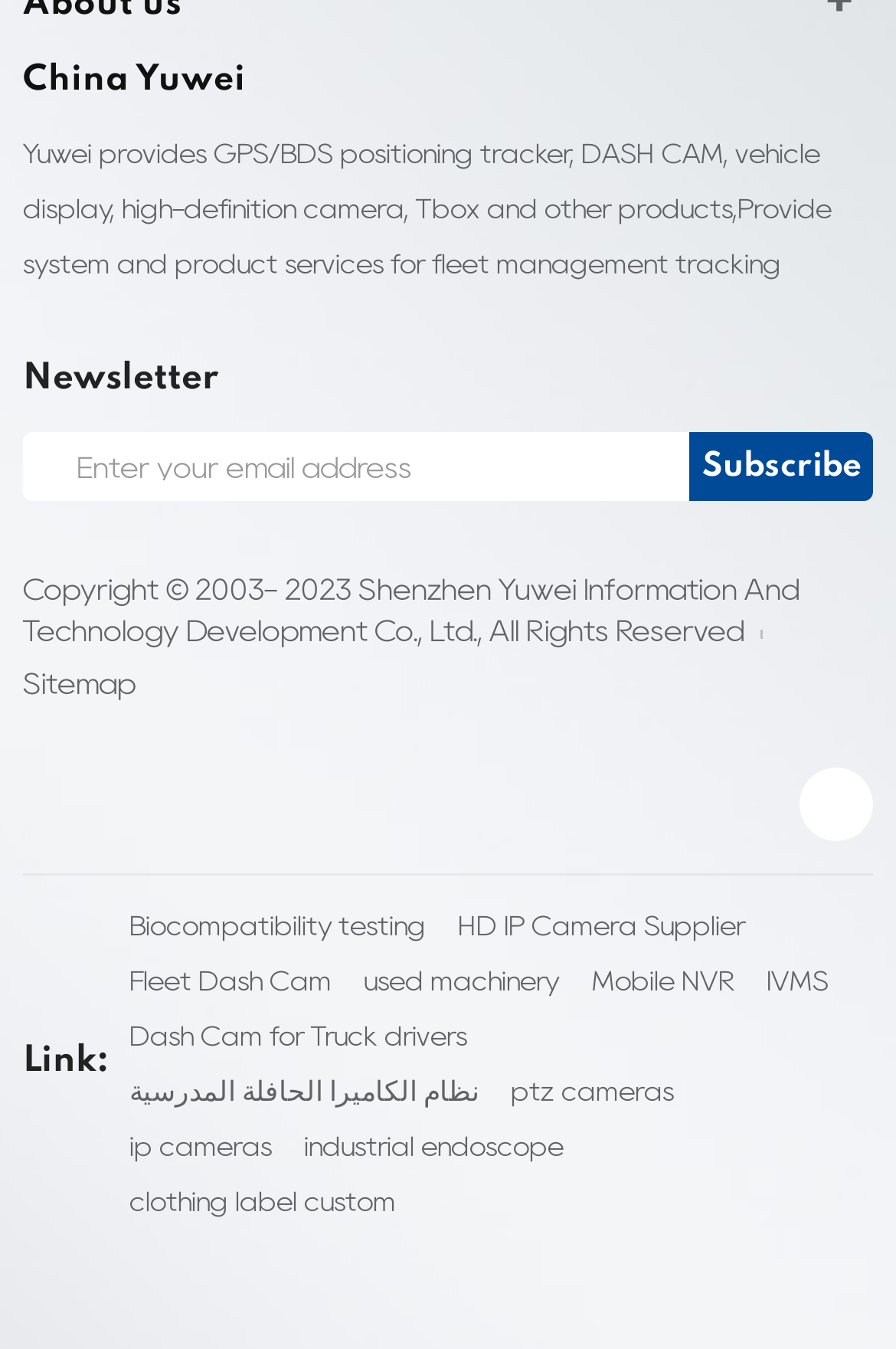Determine the bounding box coordinates of the clickable region to carry out the instruction: "Subscribe to the newsletter".

[0.769, 0.321, 0.974, 0.372]